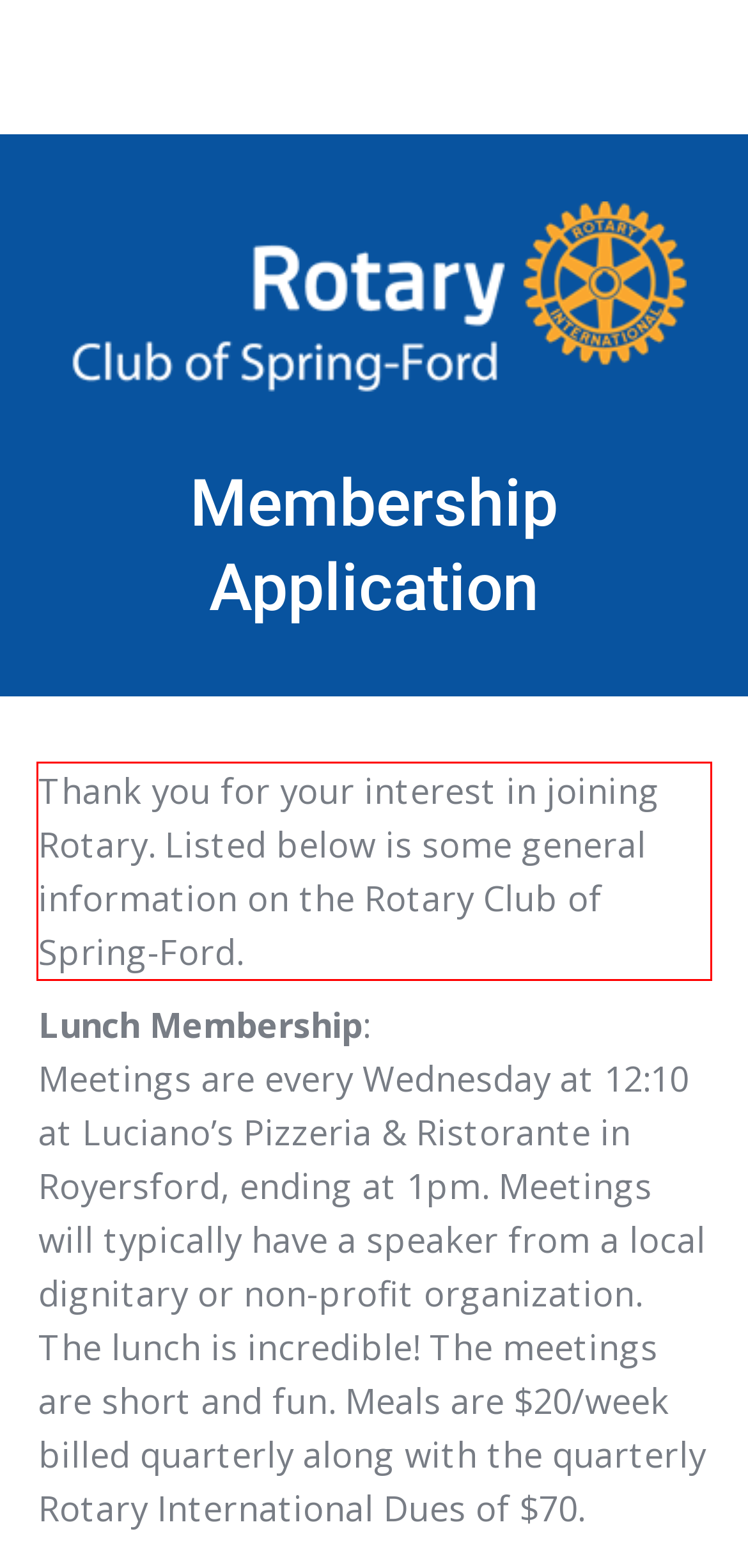Look at the webpage screenshot and recognize the text inside the red bounding box.

Thank you for your interest in joining Rotary. Listed below is some general information on the Rotary Club of Spring-Ford.